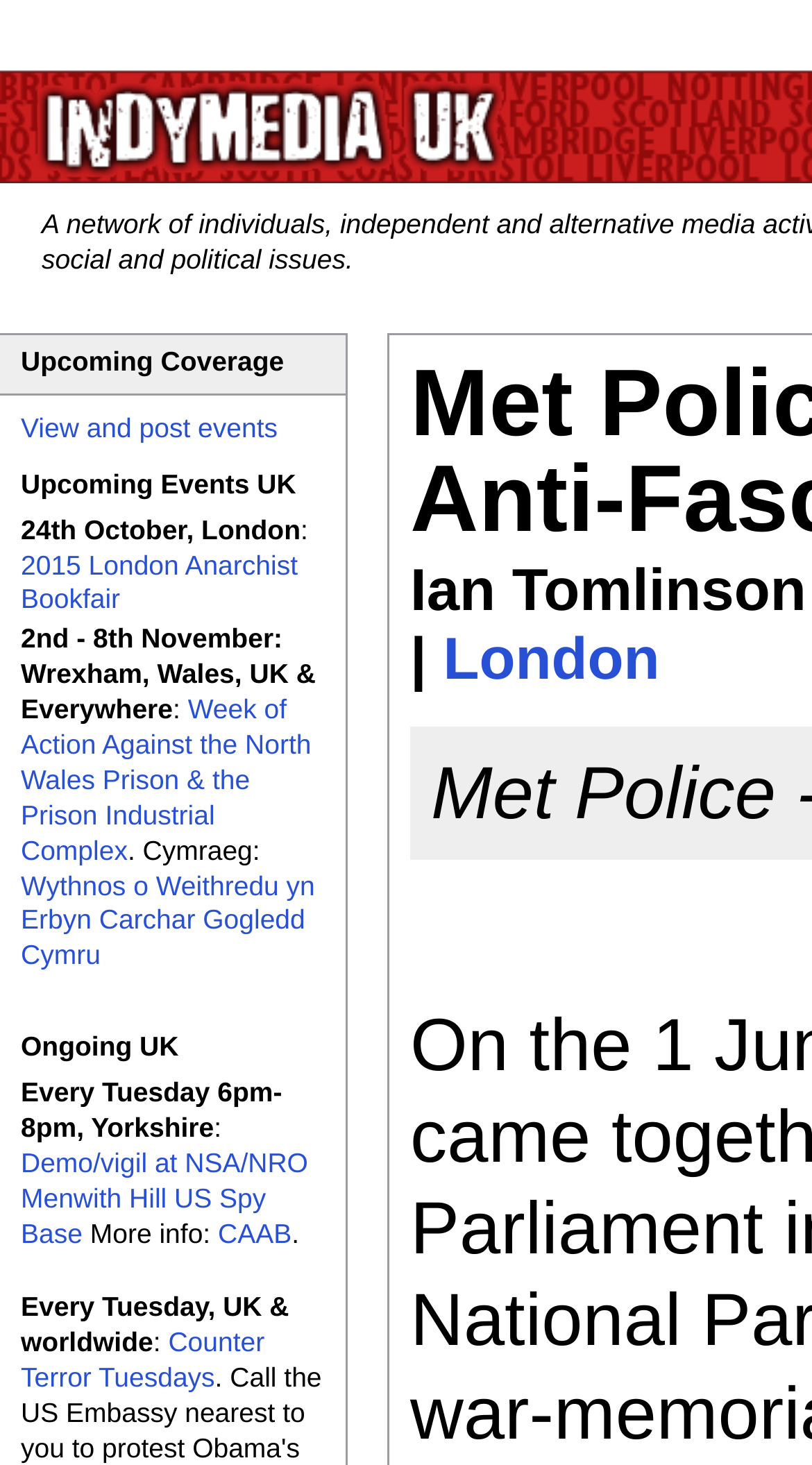Find the bounding box coordinates of the area that needs to be clicked in order to achieve the following instruction: "View UK Indymedia". The coordinates should be specified as four float numbers between 0 and 1, i.e., [left, top, right, bottom].

[0.0, 0.023, 0.977, 0.125]